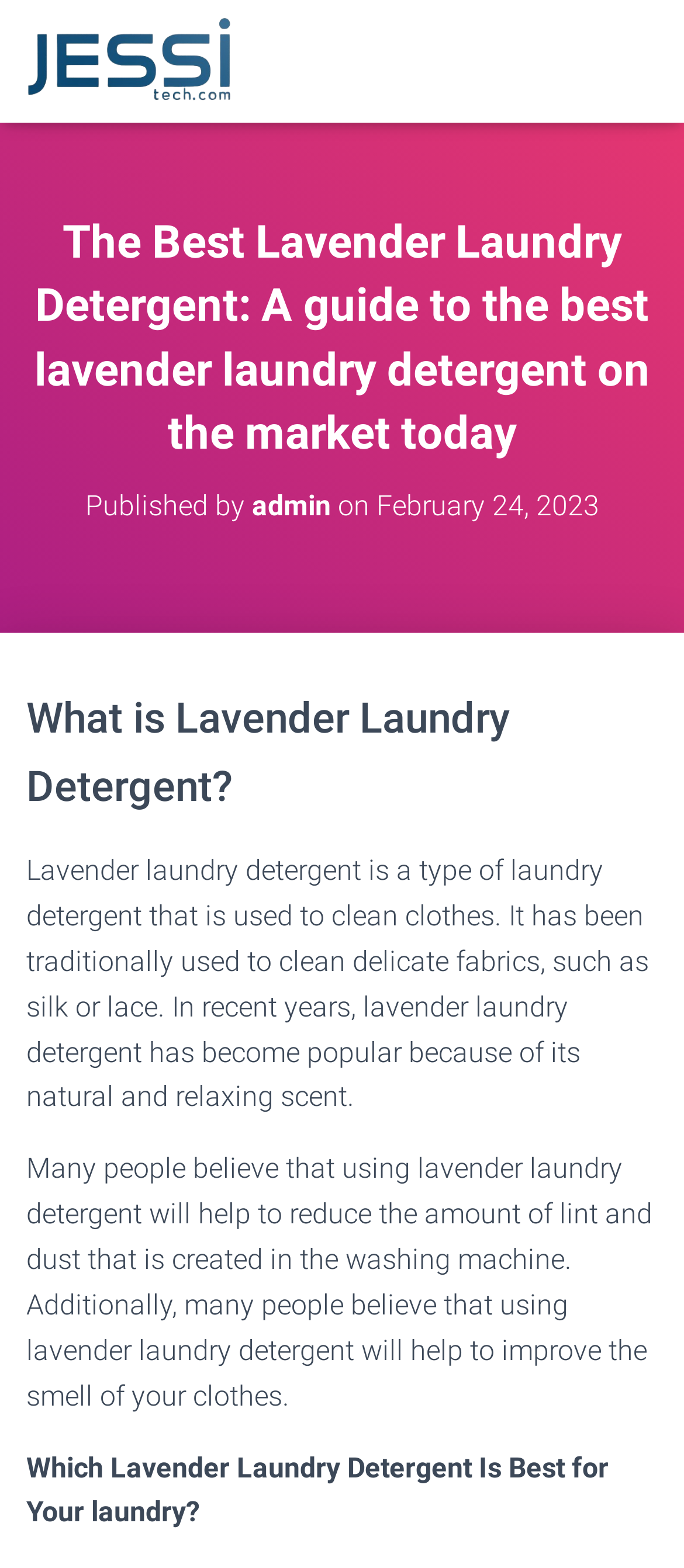Find the UI element described as: "admin" and predict its bounding box coordinates. Ensure the coordinates are four float numbers between 0 and 1, [left, top, right, bottom].

[0.368, 0.311, 0.483, 0.333]